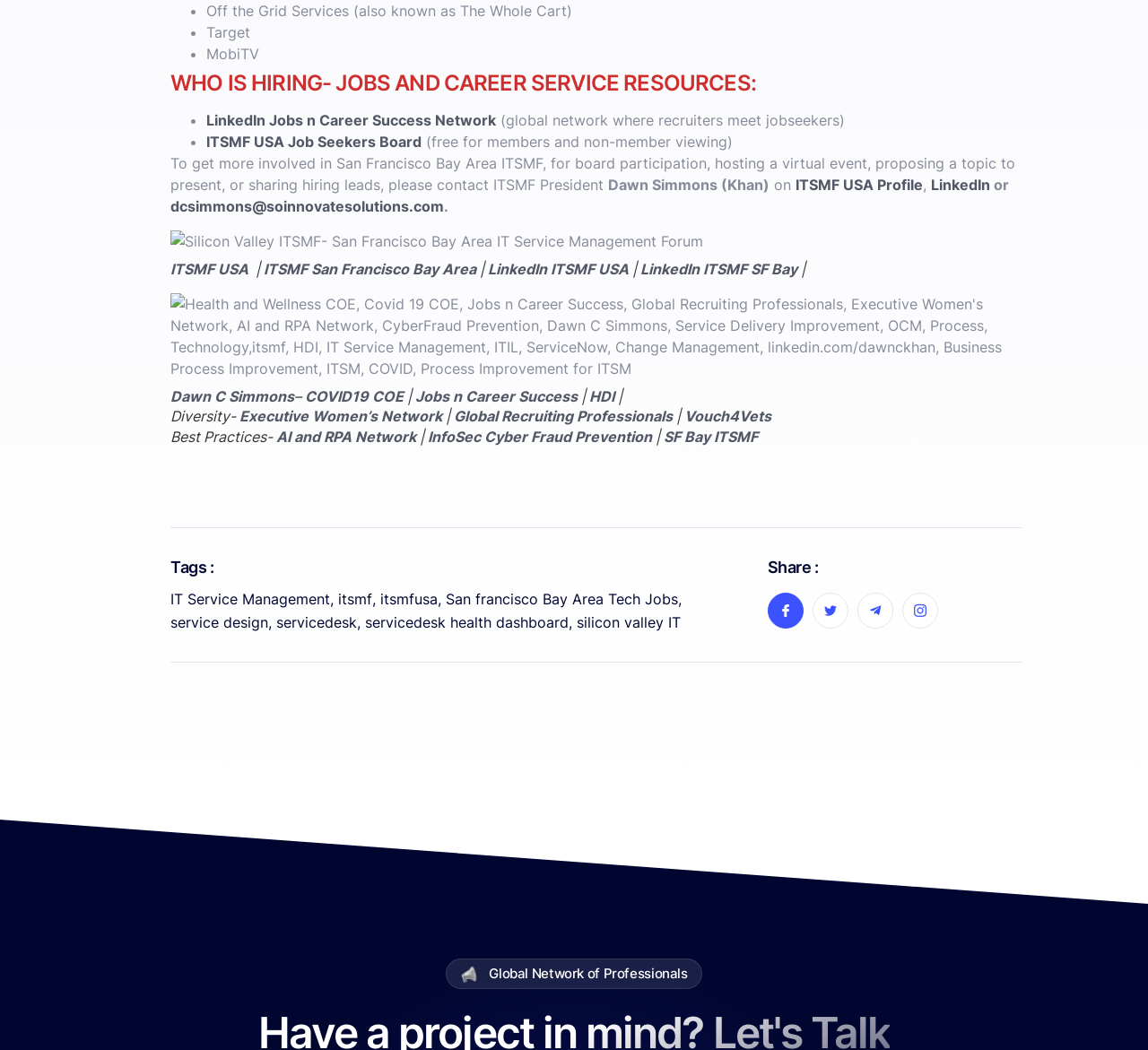Using the provided element description, identify the bounding box coordinates as (top-left x, top-left y, bottom-right x, bottom-right y). Ensure all values are between 0 and 1. Description: Global Recruiting Professionals

[0.395, 0.388, 0.586, 0.405]